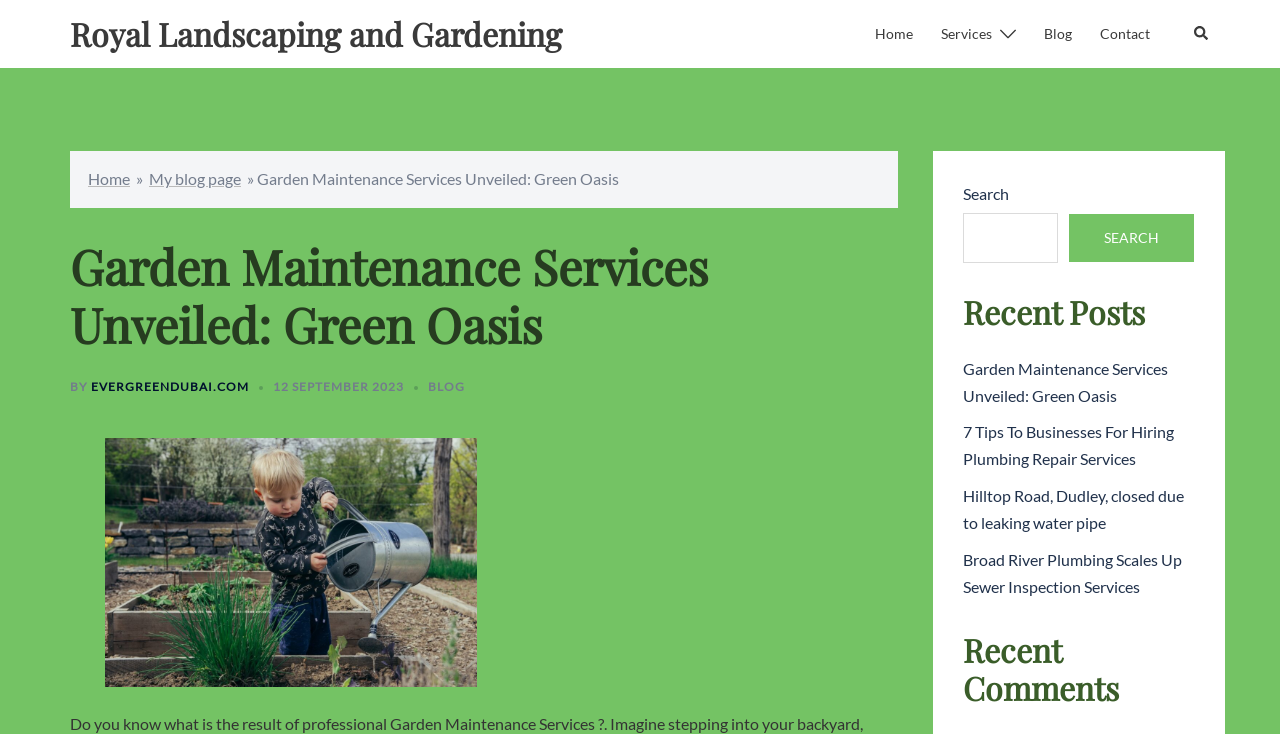How many recent posts are listed?
Look at the screenshot and provide an in-depth answer.

The recent posts section lists four links to different blog posts, namely 'Garden Maintenance Services Unveiled: Green Oasis', '7 Tips To Businesses For Hiring Plumbing Repair Services', 'Hilltop Road, Dudley, closed due to leaking water pipe', and 'Broad River Plumbing Scales Up Sewer Inspection Services'.